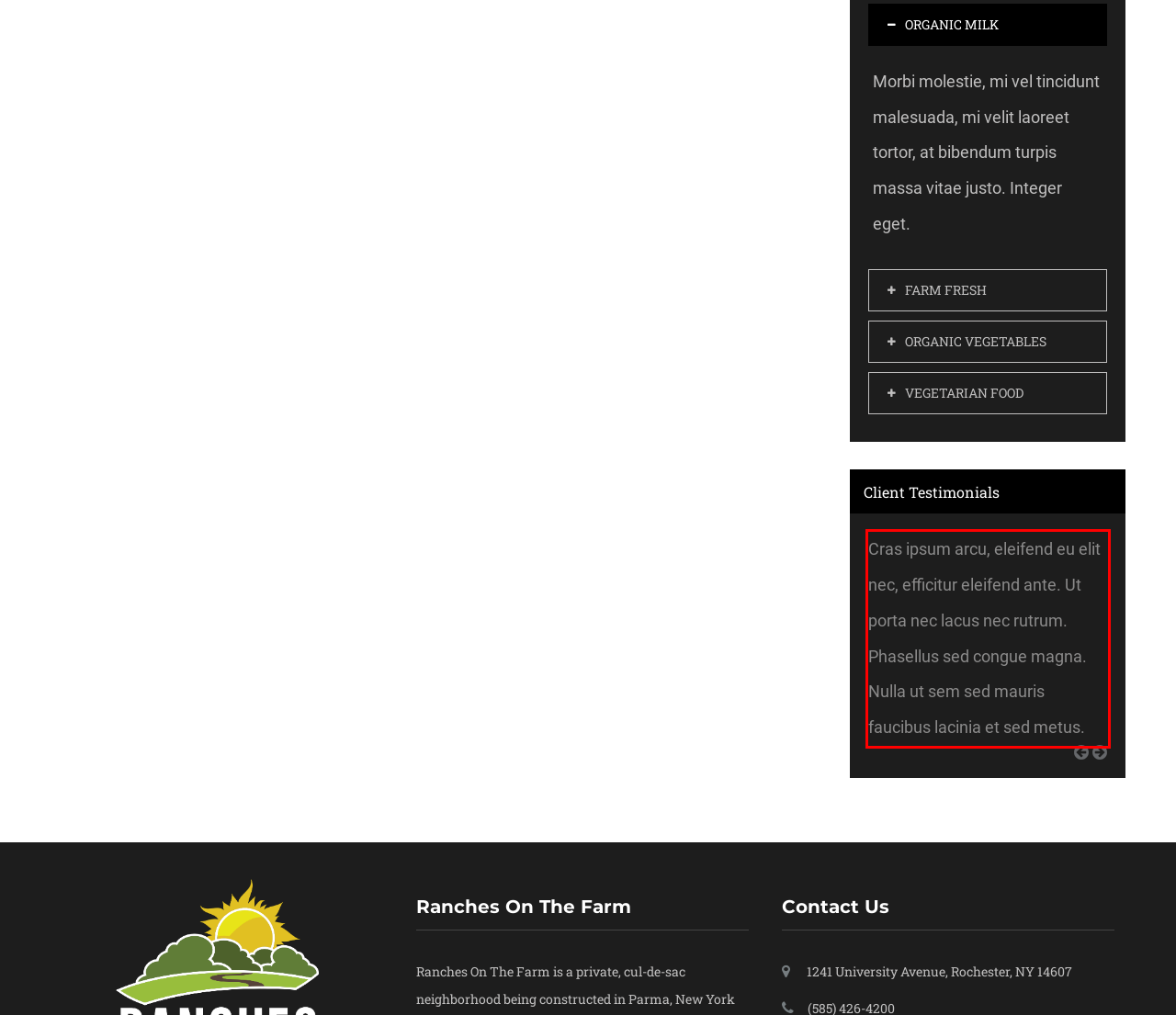Within the screenshot of the webpage, there is a red rectangle. Please recognize and generate the text content inside this red bounding box.

Nulla ut sem sed mauris faucibus lacinia et sed metus. Cras ipsum arcu, eleifend eu elit nec, efficitur eleifend ante. Ut porta nec lacus nec rutrum. Phasellus sed congue magna